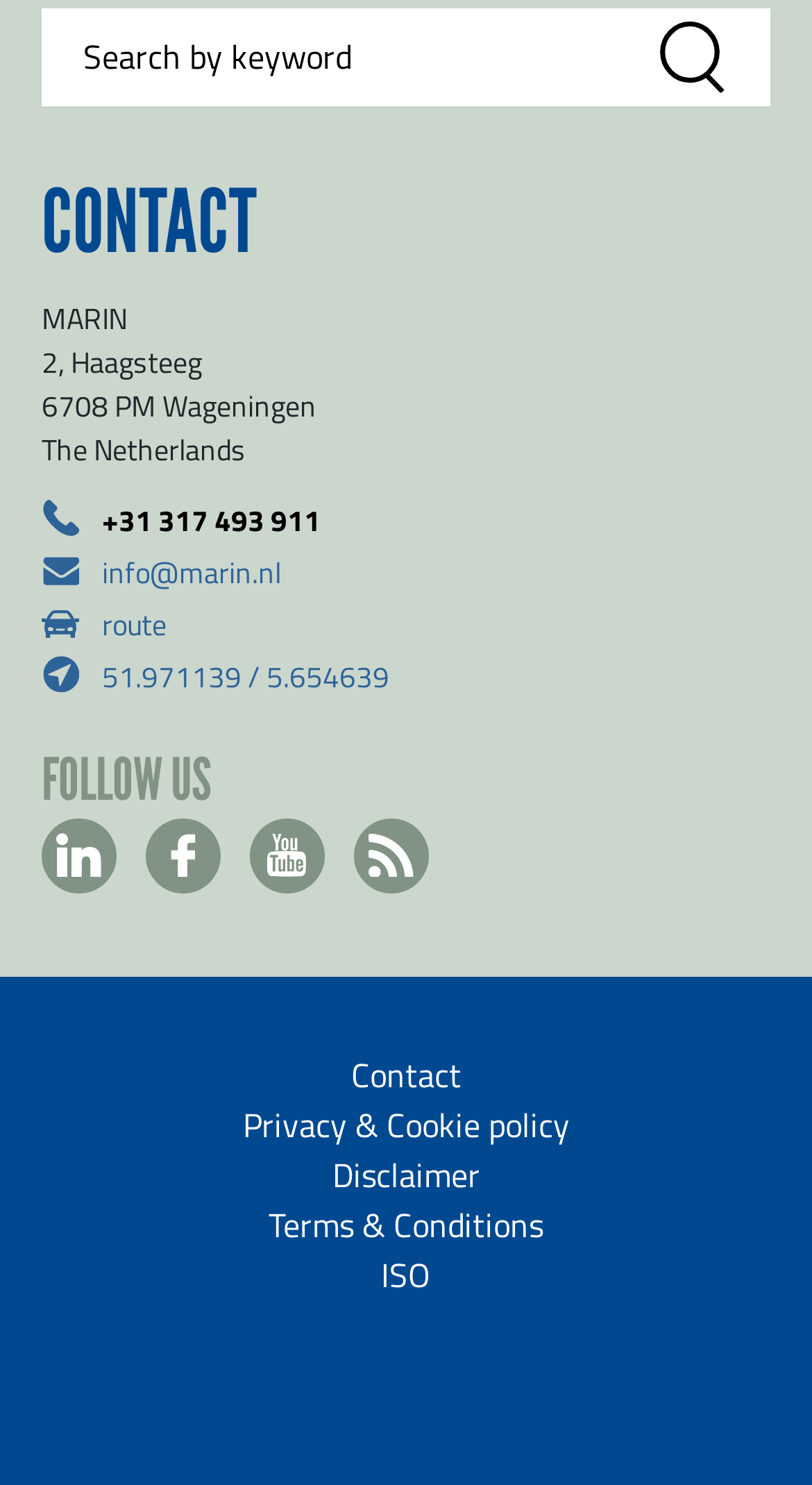Please provide the bounding box coordinates for the element that needs to be clicked to perform the following instruction: "Search by keyword". The coordinates should be given as four float numbers between 0 and 1, i.e., [left, top, right, bottom].

[0.051, 0.005, 0.949, 0.071]